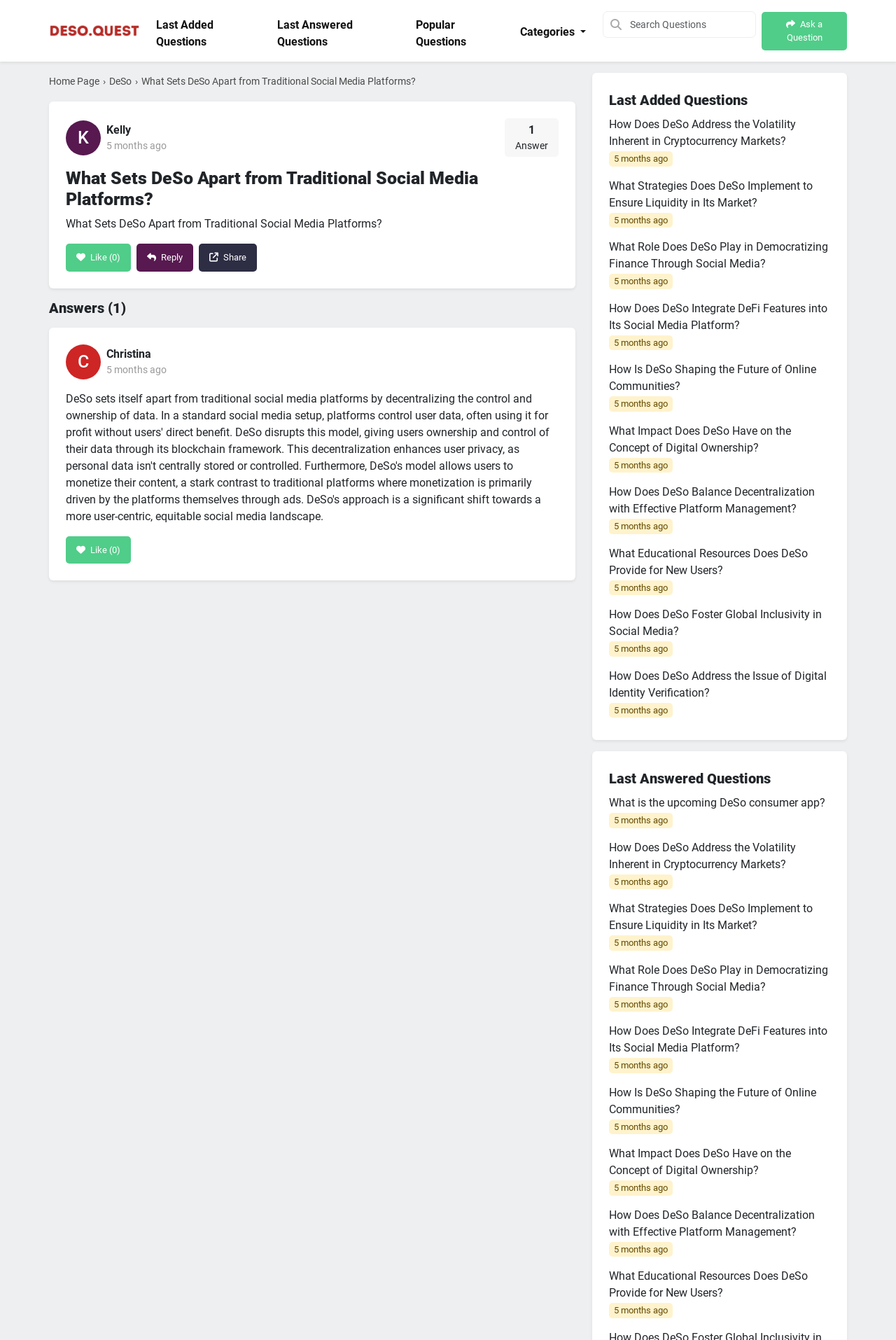Pinpoint the bounding box coordinates of the element that must be clicked to accomplish the following instruction: "Click on the 'Ask a Question' button". The coordinates should be in the format of four float numbers between 0 and 1, i.e., [left, top, right, bottom].

[0.85, 0.009, 0.945, 0.037]